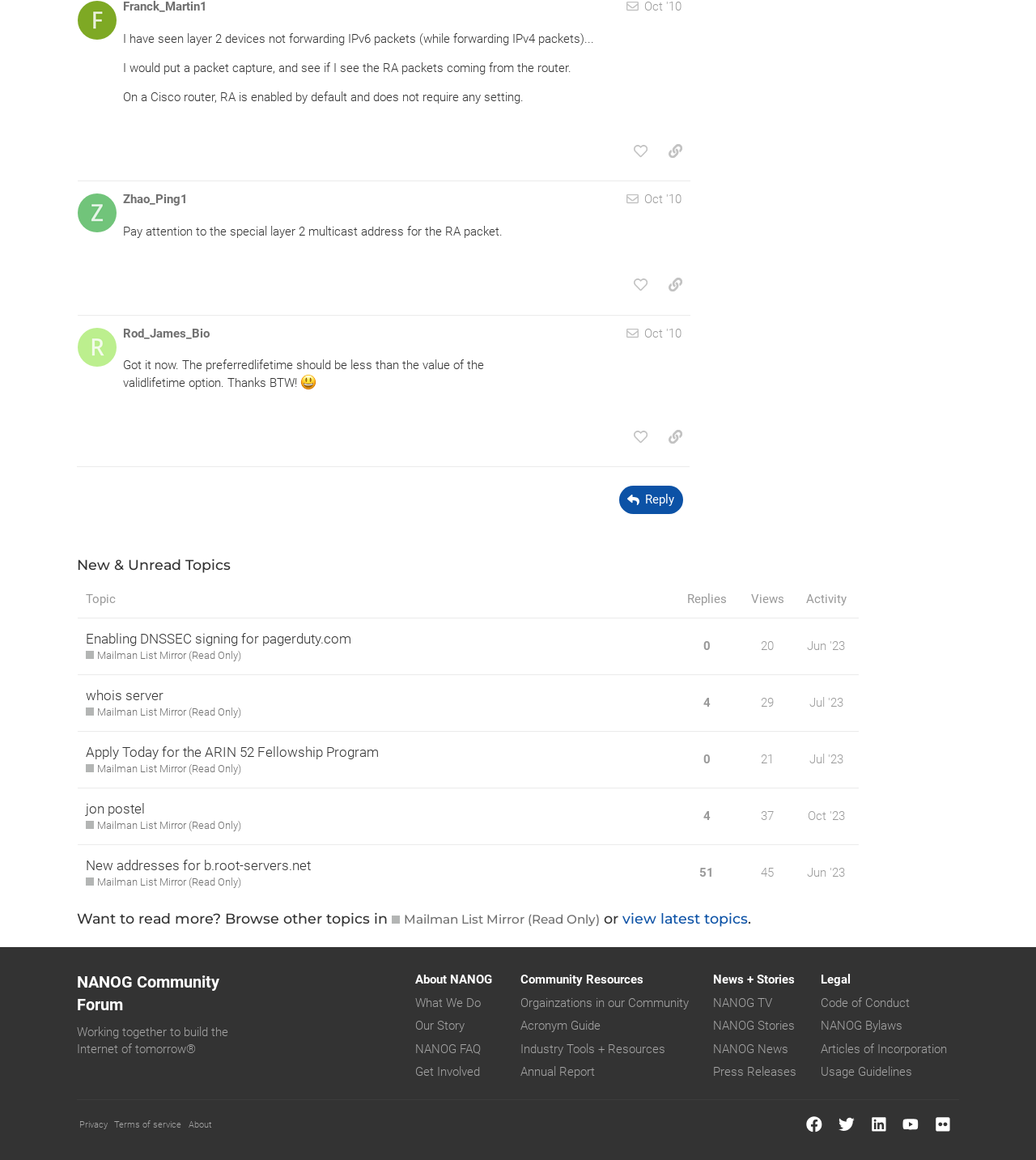Please identify the bounding box coordinates of the clickable region that I should interact with to perform the following instruction: "View new and unread topics". The coordinates should be expressed as four float numbers between 0 and 1, i.e., [left, top, right, bottom].

[0.074, 0.479, 0.829, 0.777]